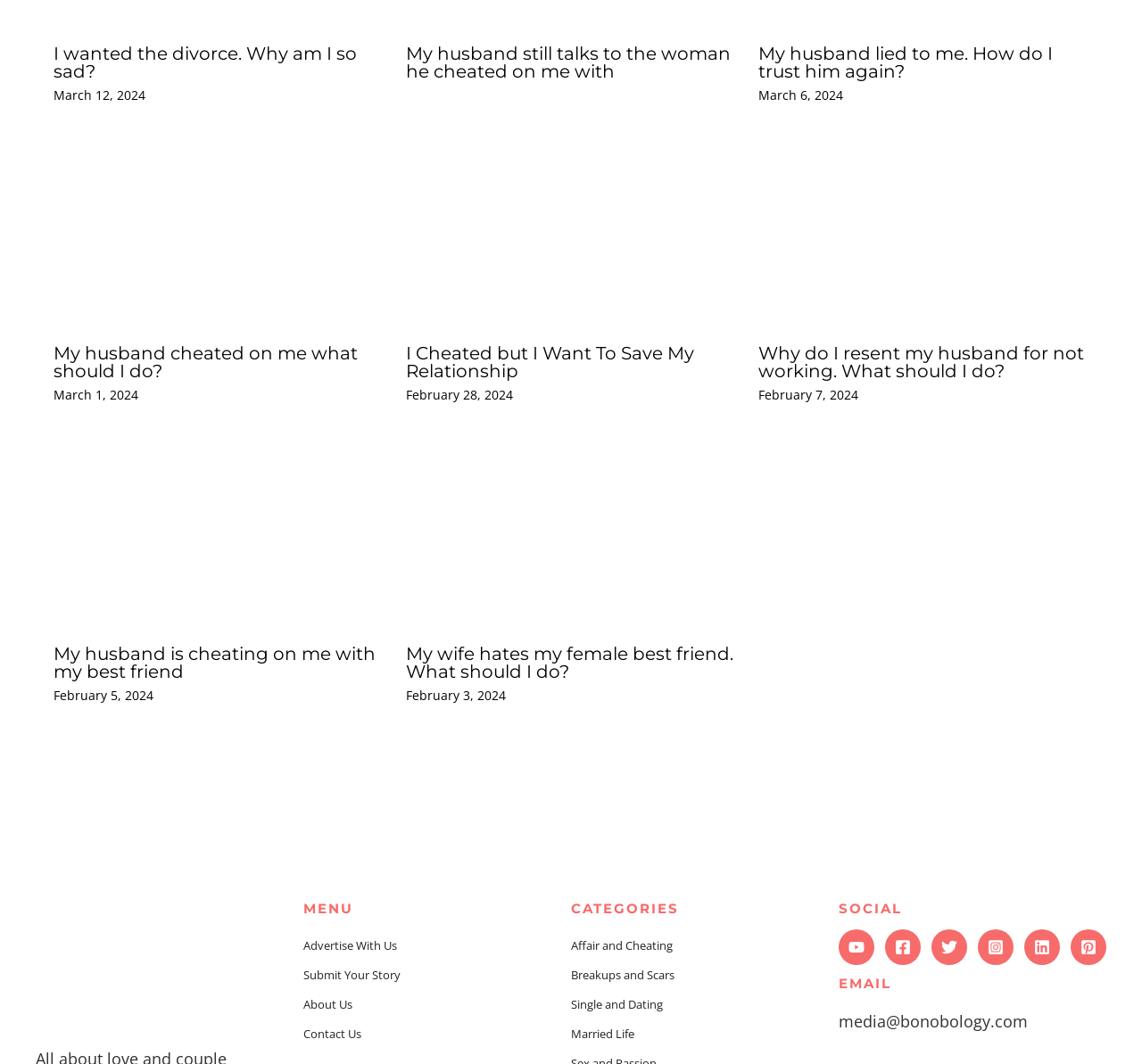What is the title of the first article?
Utilize the image to construct a detailed and well-explained answer.

I determined the title of the first article by looking at the heading element with the text 'I wanted the divorce. Why am I so sad?' which is located at the top-left corner of the webpage.